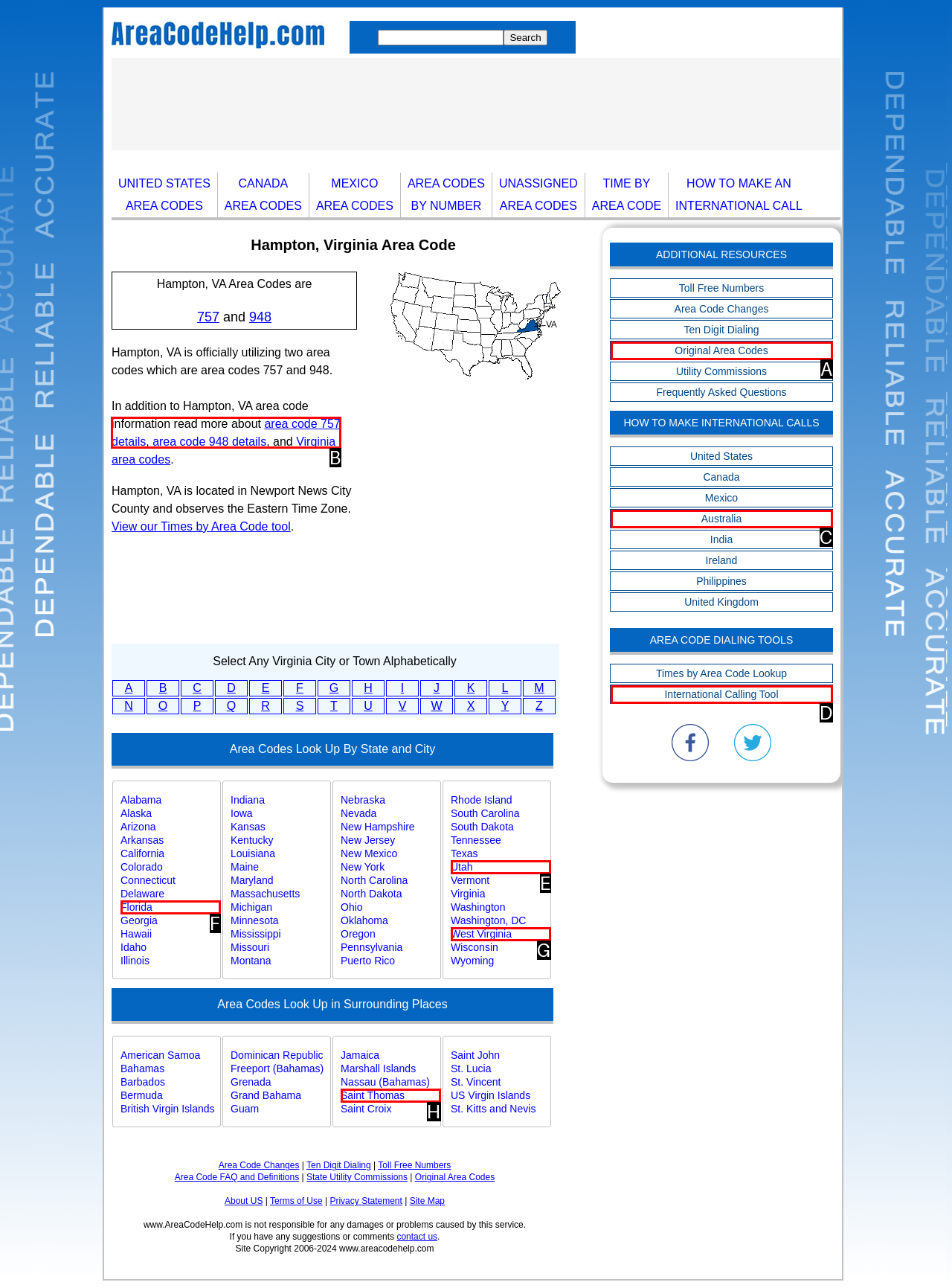From the options shown in the screenshot, tell me which lettered element I need to click to complete the task: View area code 757 details.

B